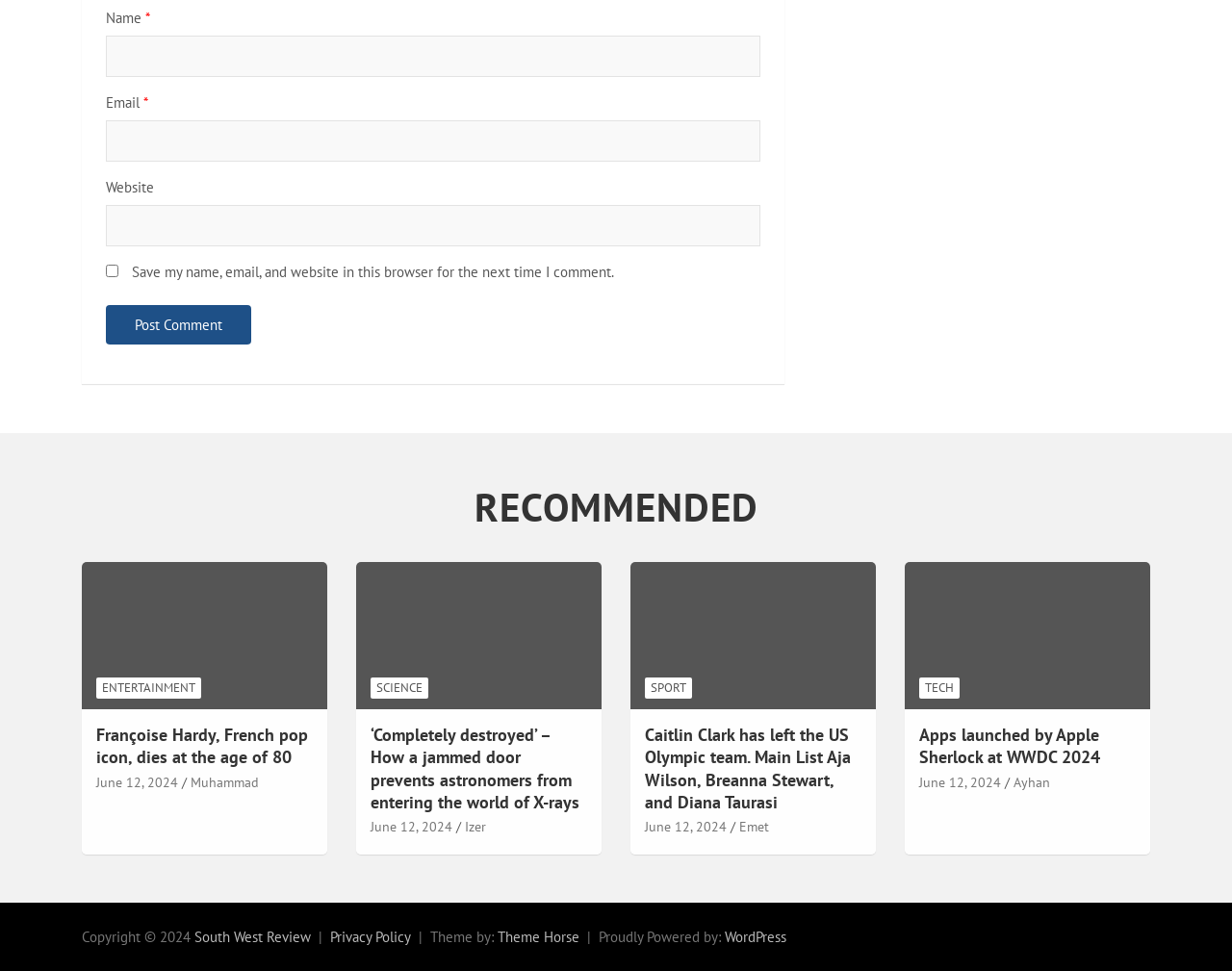Locate the bounding box of the user interface element based on this description: "June 12, 2024".

[0.301, 0.843, 0.367, 0.862]